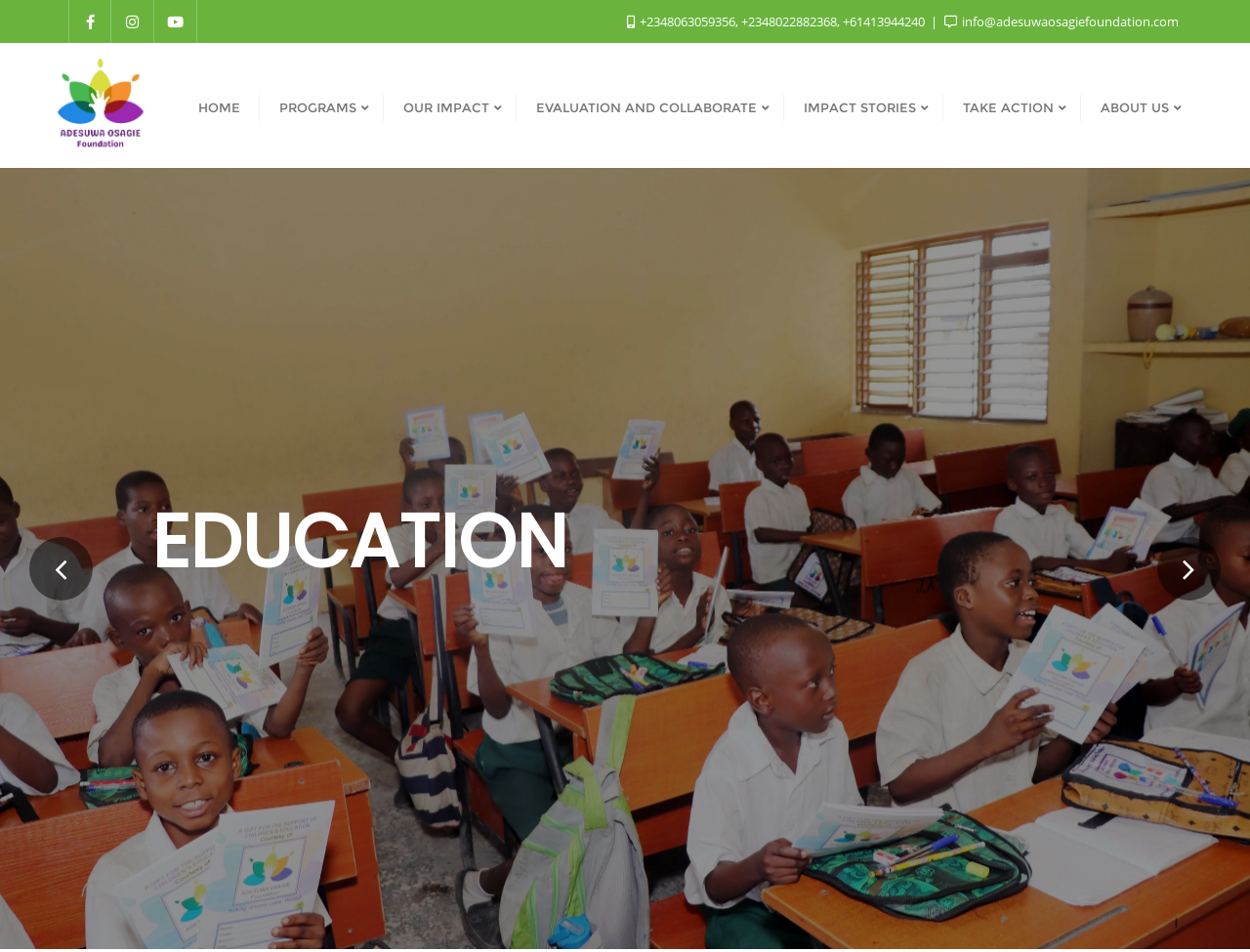Provide the bounding box coordinates of the HTML element this sentence describes: "parent_node: EDUCATION aria-label="Next slide"". The bounding box coordinates consist of four float numbers between 0 and 1, i.e., [left, top, right, bottom].

[0.926, 0.564, 0.977, 0.631]